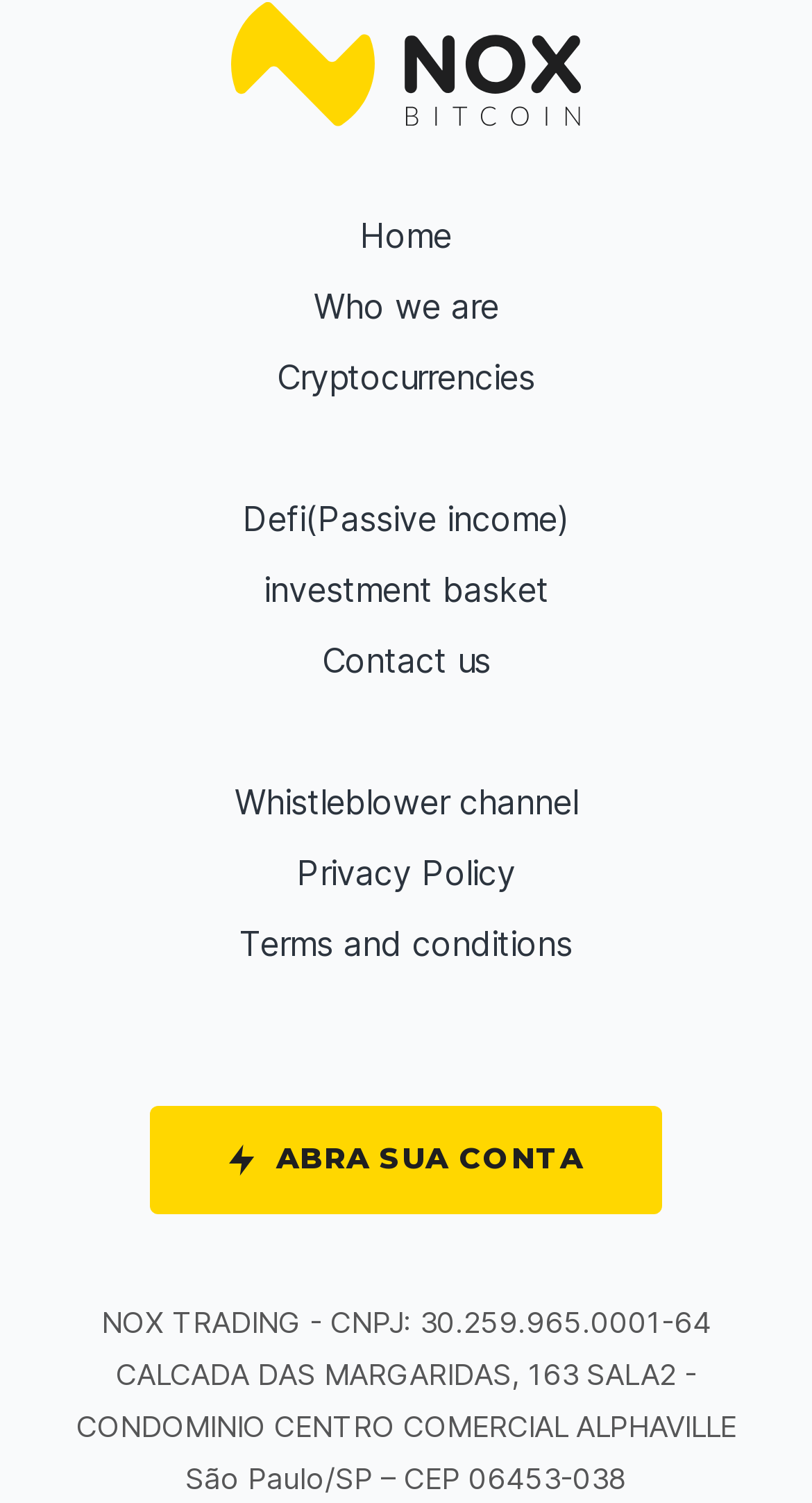Carefully examine the image and provide an in-depth answer to the question: What is the type of income mentioned on the webpage?

I found the type of income by looking at the navigation links at the top of the page, and identifying the one that mentions DeFi and passive income.